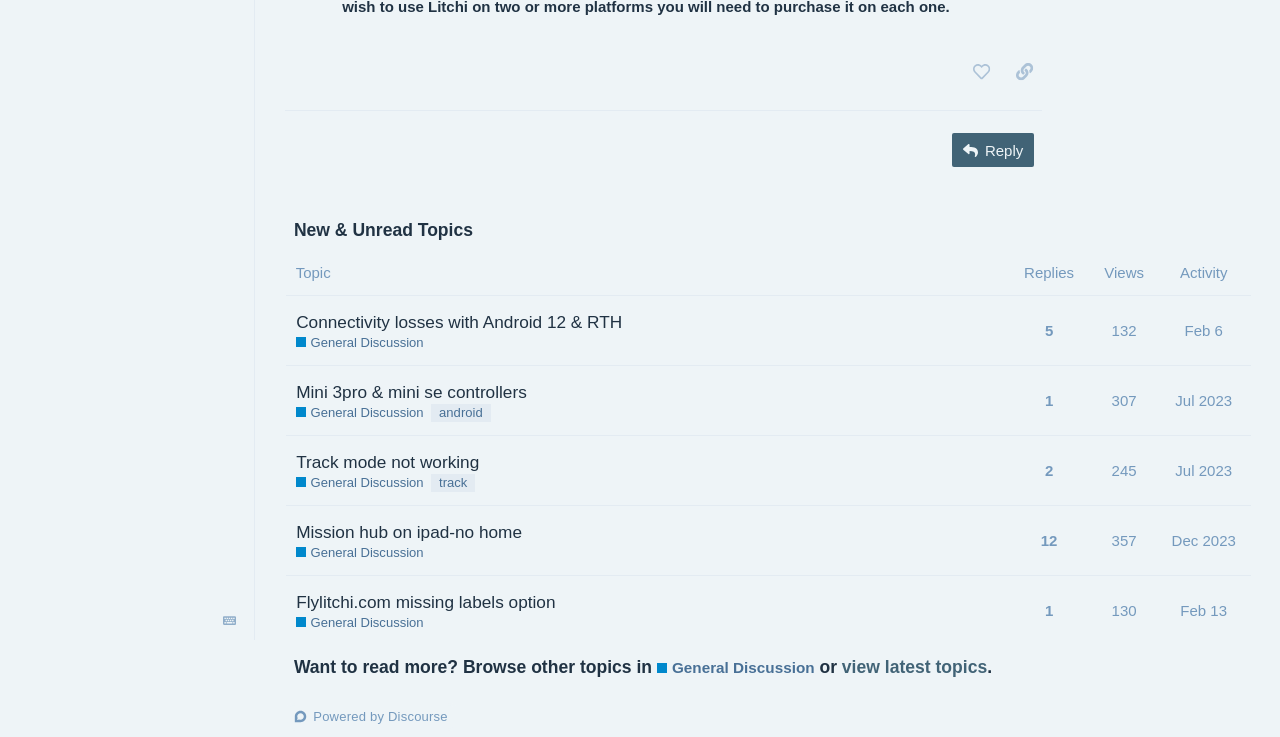Identify the bounding box for the element characterized by the following description: "Mission hub on ipad-no home".

[0.231, 0.688, 0.408, 0.755]